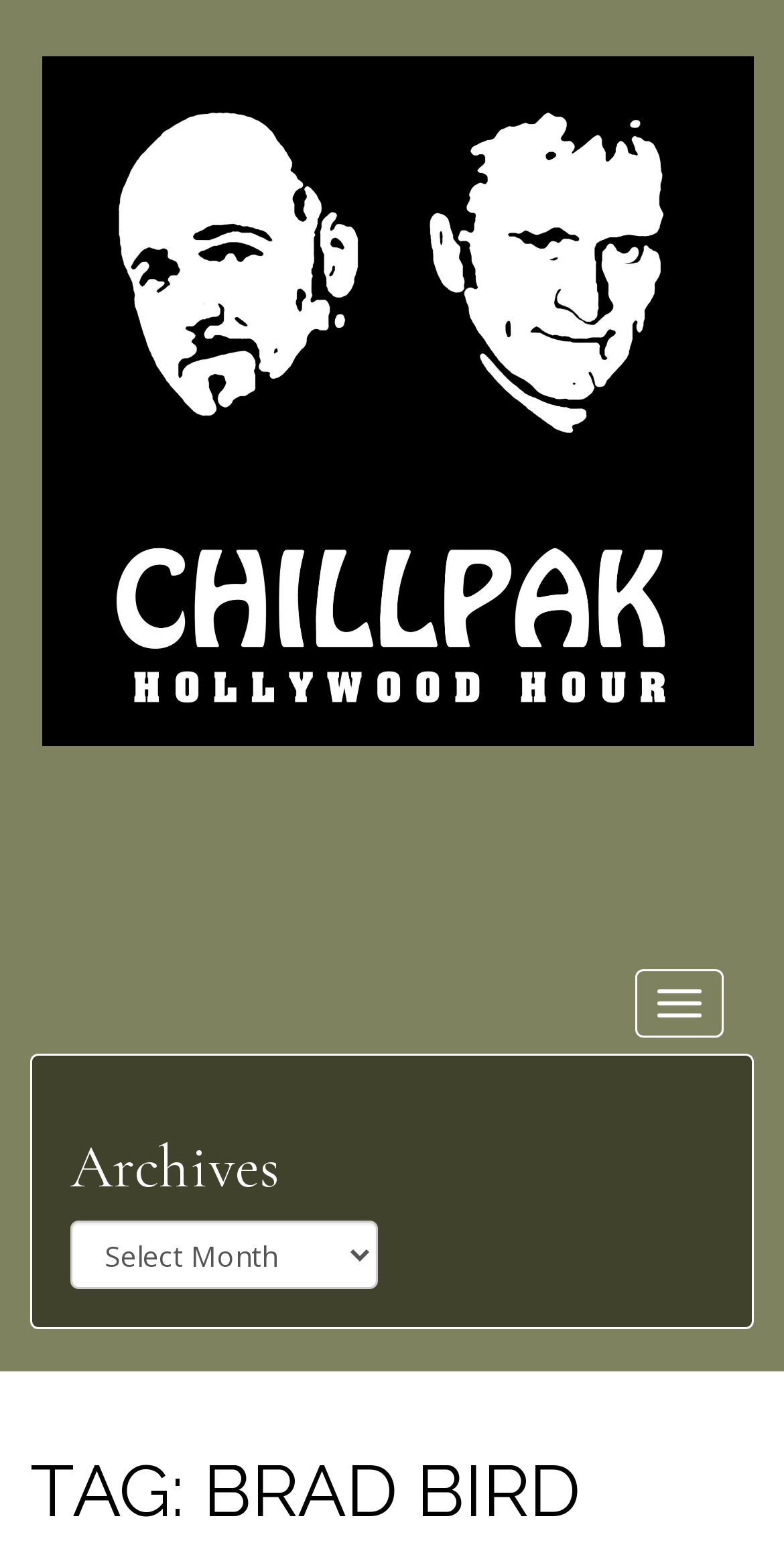Please respond in a single word or phrase: 
What is the purpose of the button?

Toggle navigation